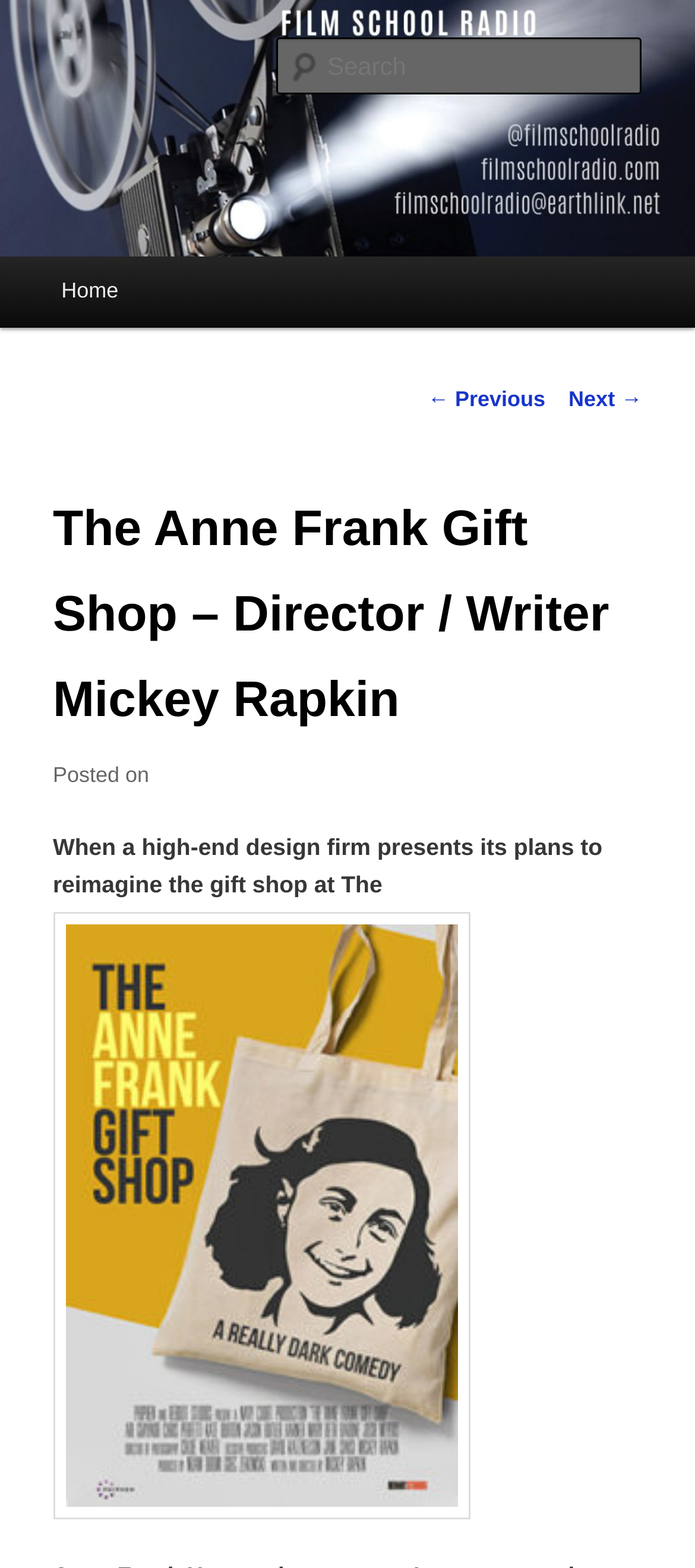Provide your answer in one word or a succinct phrase for the question: 
How many navigation links are there?

3